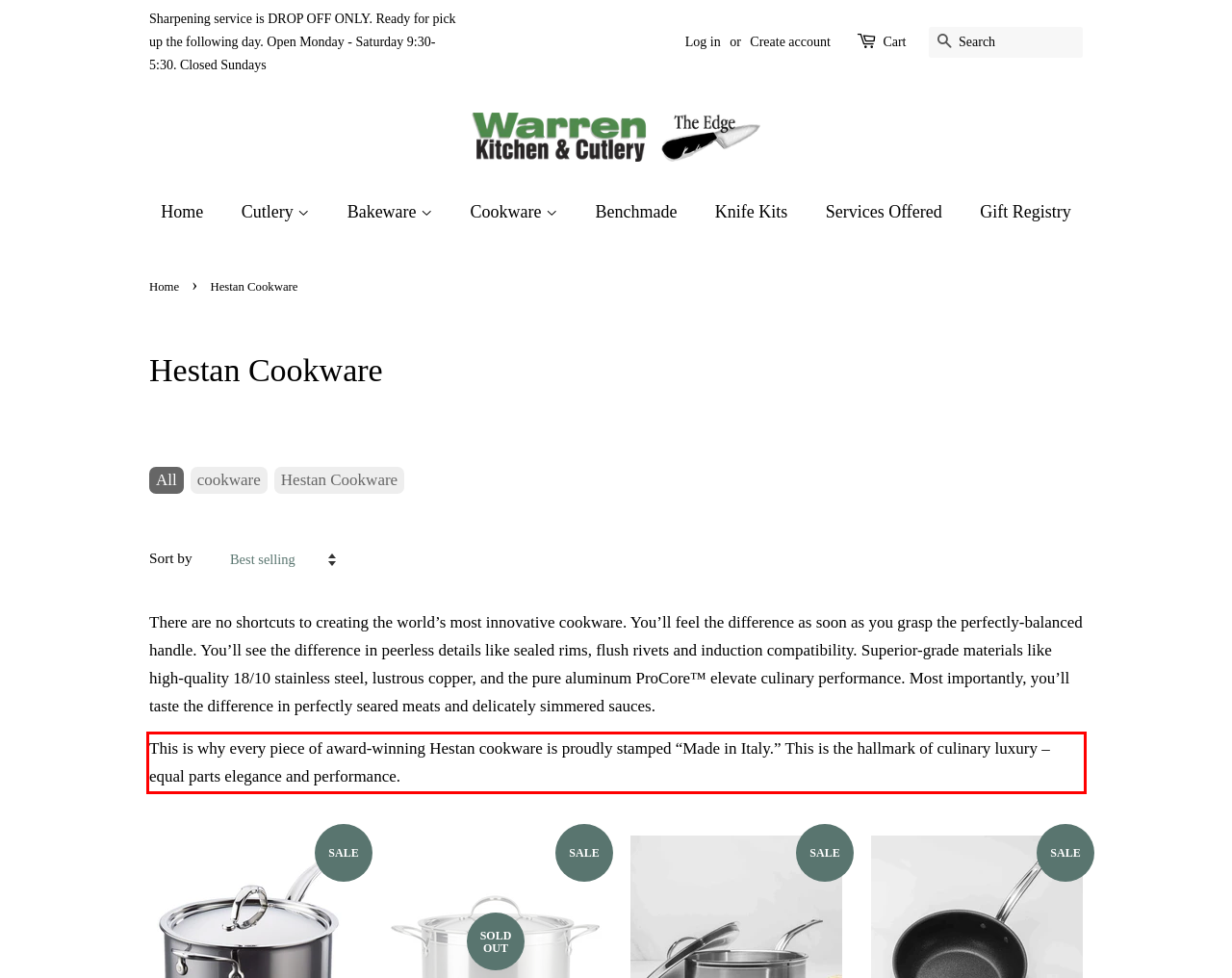Given a screenshot of a webpage with a red bounding box, please identify and retrieve the text inside the red rectangle.

This is why every piece of award-winning Hestan cookware is proudly stamped “Made in Italy.” This is the hallmark of culinary luxury – equal parts elegance and performance.